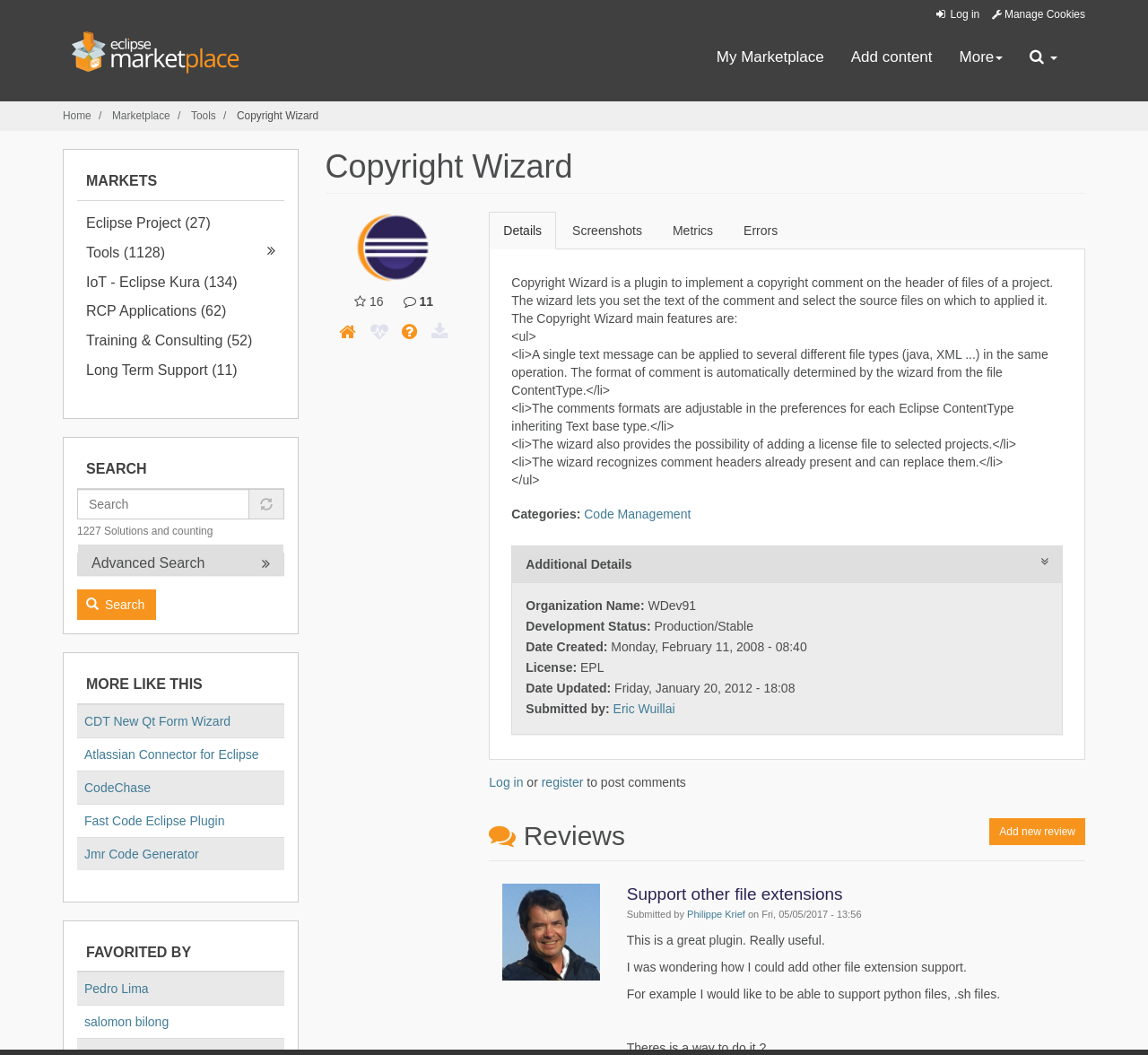How many reviews are available for the plugin?
With the help of the image, please provide a detailed response to the question.

The reviews are located at the bottom of the webpage, and there is only one review available. The review is submitted by 'Philippe Krief' and it contains a short comment about the plugin.